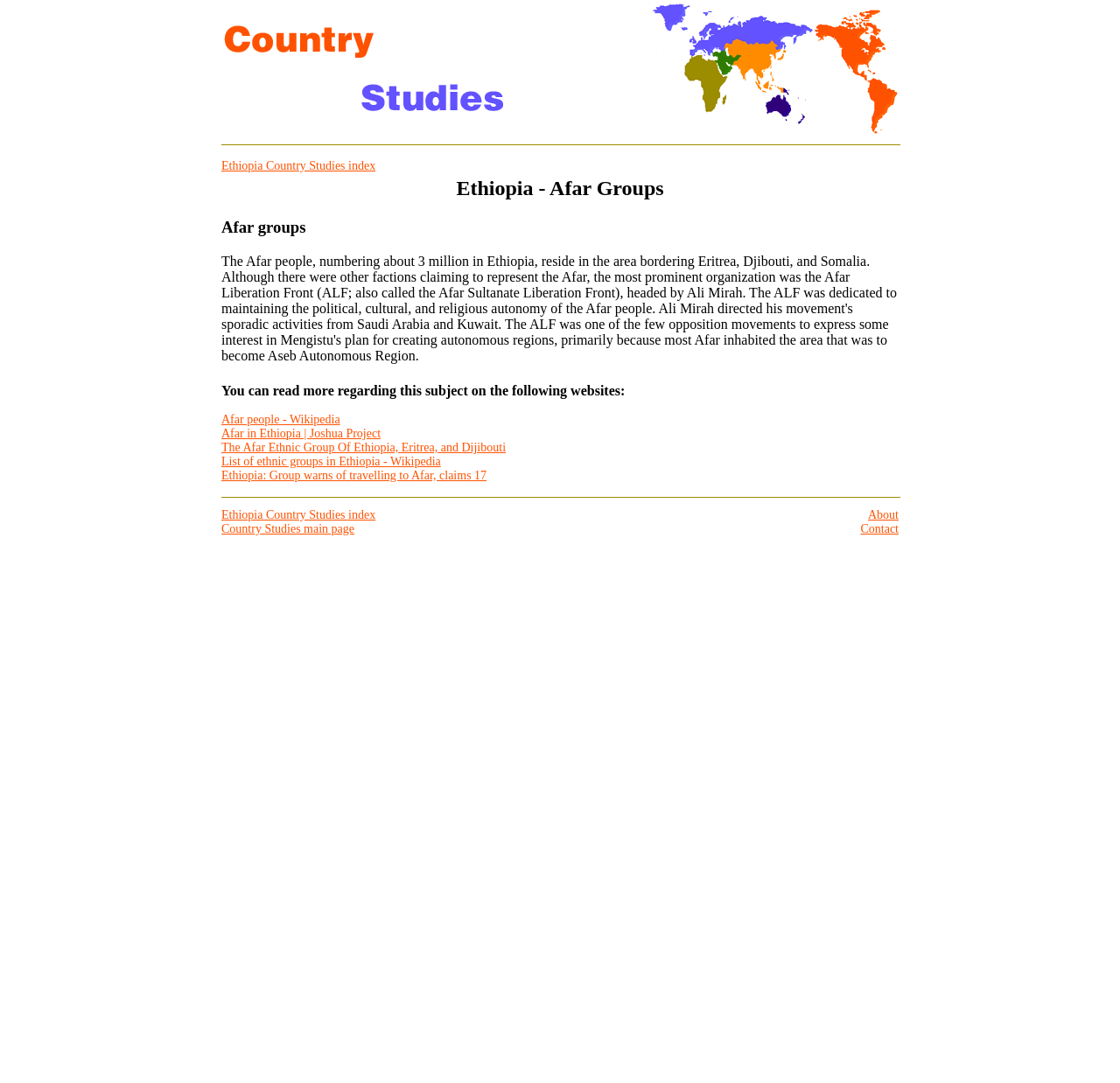Find and indicate the bounding box coordinates of the region you should select to follow the given instruction: "Read about Afar groups".

[0.198, 0.201, 0.802, 0.219]